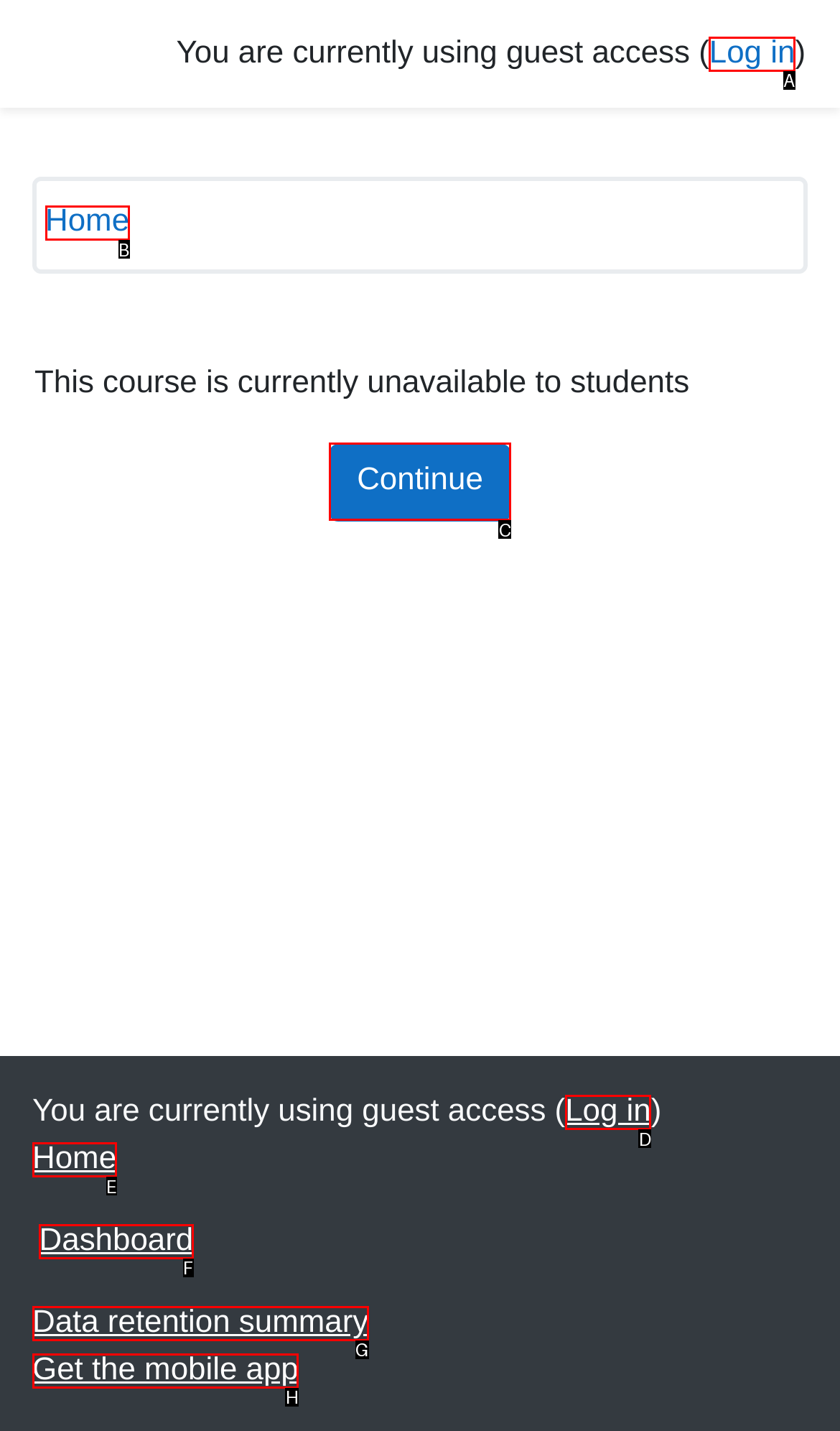Point out the option that needs to be clicked to fulfill the following instruction: Go to Home
Answer with the letter of the appropriate choice from the listed options.

B